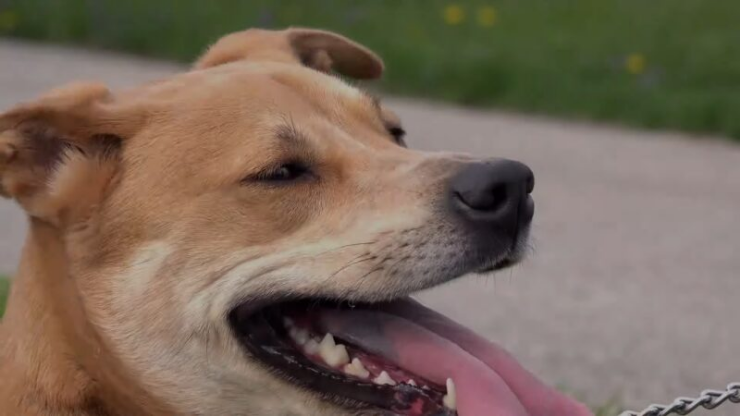What is the dog's tongue doing? Based on the screenshot, please respond with a single word or phrase.

Hanging out